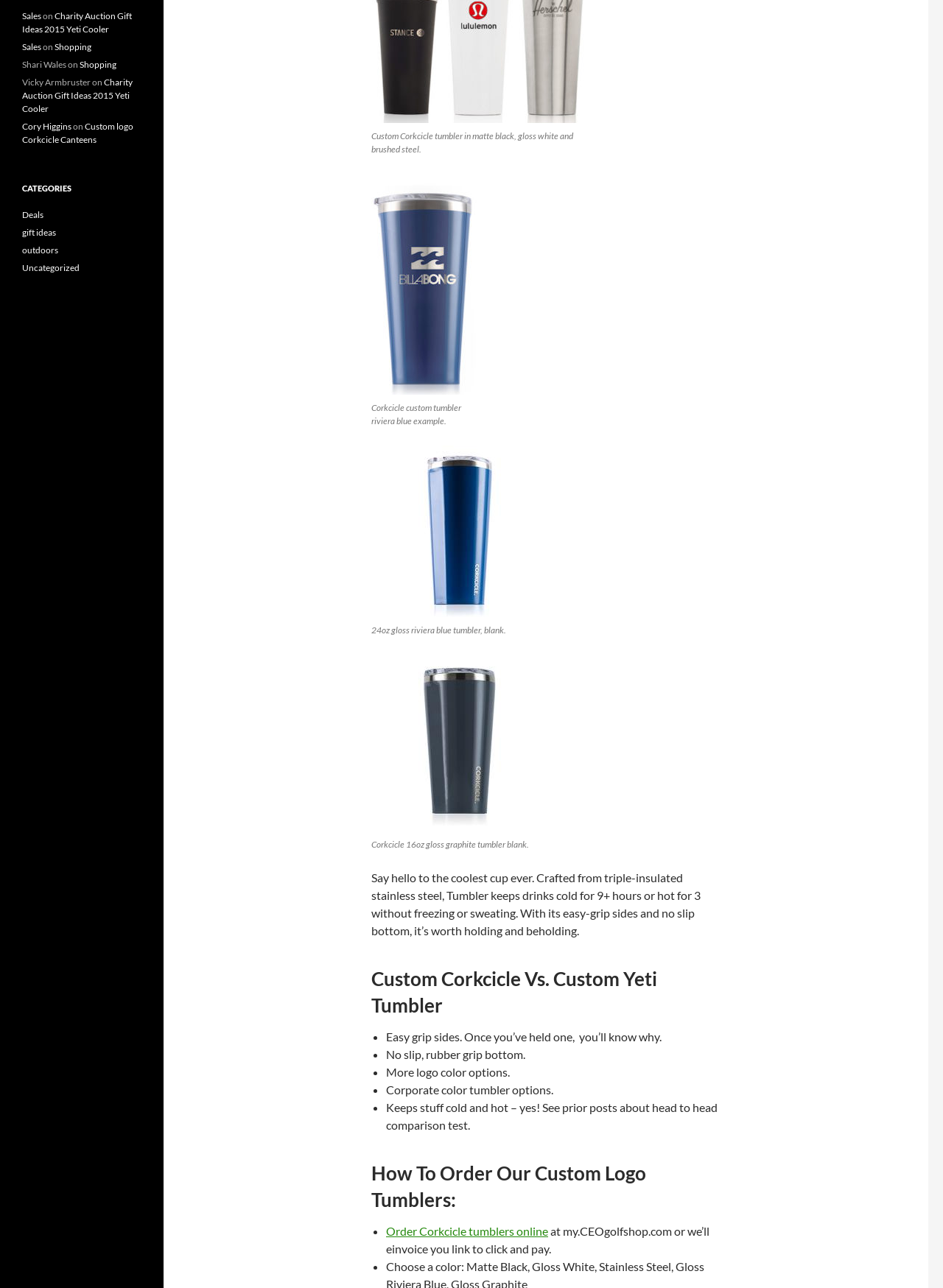Extract the bounding box coordinates for the described element: "Custom logo Corkcicle Canteens". The coordinates should be represented as four float numbers between 0 and 1: [left, top, right, bottom].

[0.023, 0.094, 0.141, 0.113]